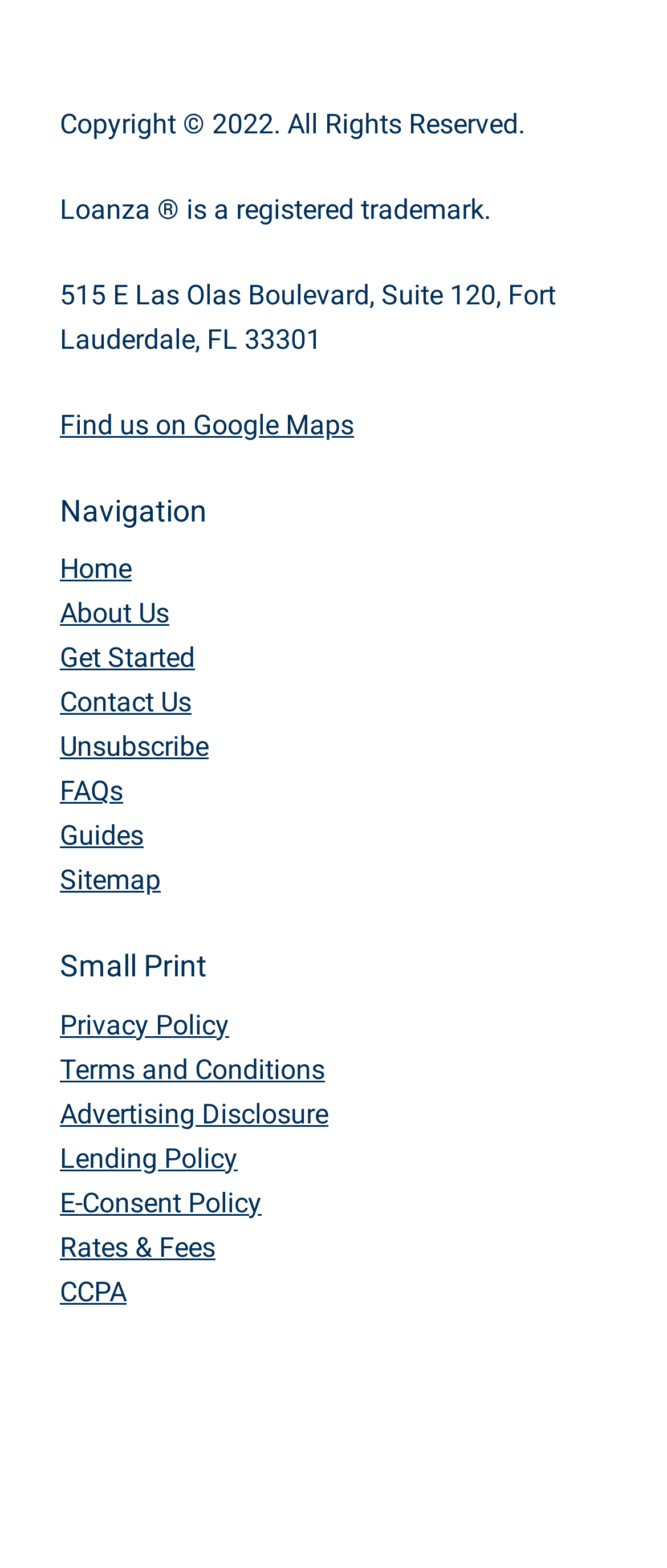Reply to the question with a single word or phrase:
What is the registered trademark of Loanza?

Loanza